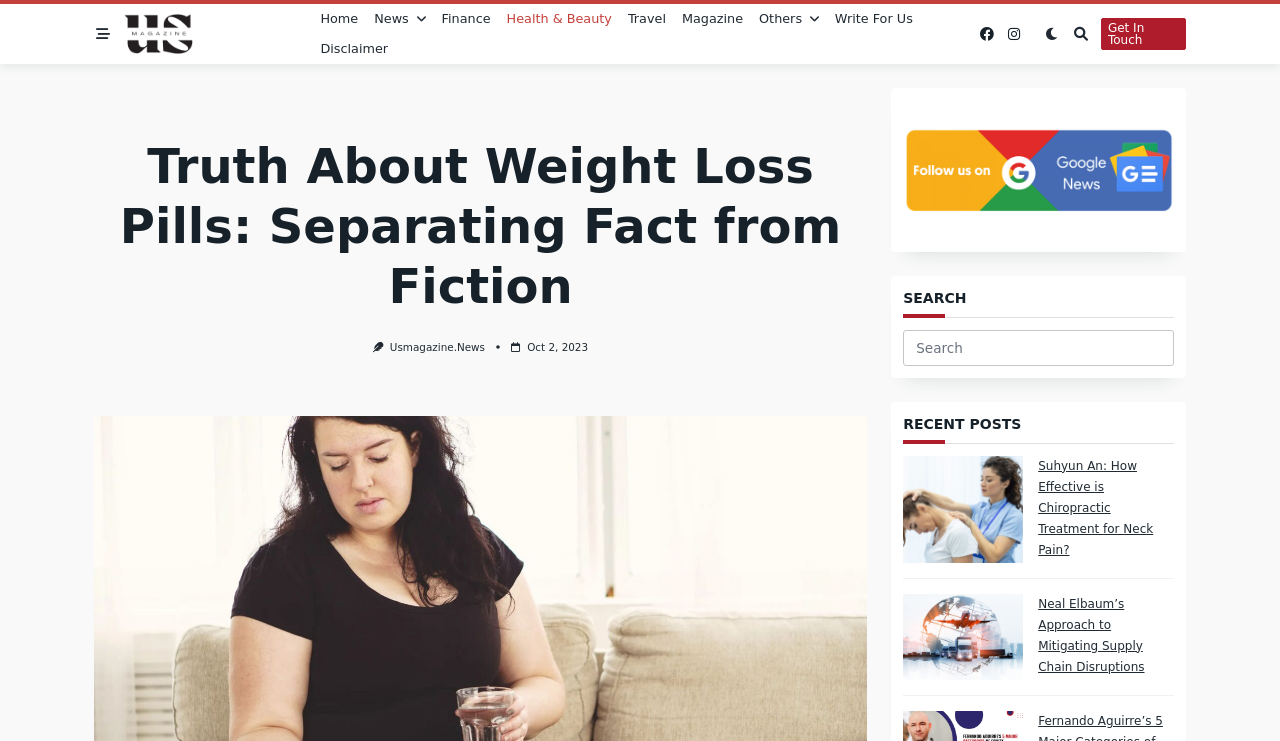Create a detailed summary of the webpage's content and design.

The webpage is about the truth about weight loss pills, with a focus on separating fact from fiction. At the top left, there is a button with a hamburger icon, followed by a link to "US Magazine" with an accompanying image. To the right, there is a navigation menu with links to "Home", "News", "Finance", "Health & Beauty", "Travel", "Magazine", "Others", and "Write For Us". Below the navigation menu, there is a link to "Disclaimer".

The main content area is divided into two sections. On the left, there is a header section with a heading that reads "Truth About Weight Loss Pills: Separating Fact from Fiction". Below the heading, there are links to "Usmagazine.News" and "Oct 2, 2023", along with an image.

On the right side, there are several sections. The first section has a heading that reads "SEARCH", with a search box and a button with a magnifying glass icon. Below the search section, there is a heading that reads "RECENT POSTS", with three links to recent articles, each accompanied by an image. The articles are titled "Suhyun An: How Effective is Chiropractic Treatment for Neck Pain?" and "Neal Elbaum's Approach to Mitigating Supply Chain Disruptions", with two instances of each article.

At the top right, there are three buttons with icons, and a link to "Get In Touch". Below the main content area, there is a link to "Follow on GoogleNew" with an accompanying image.